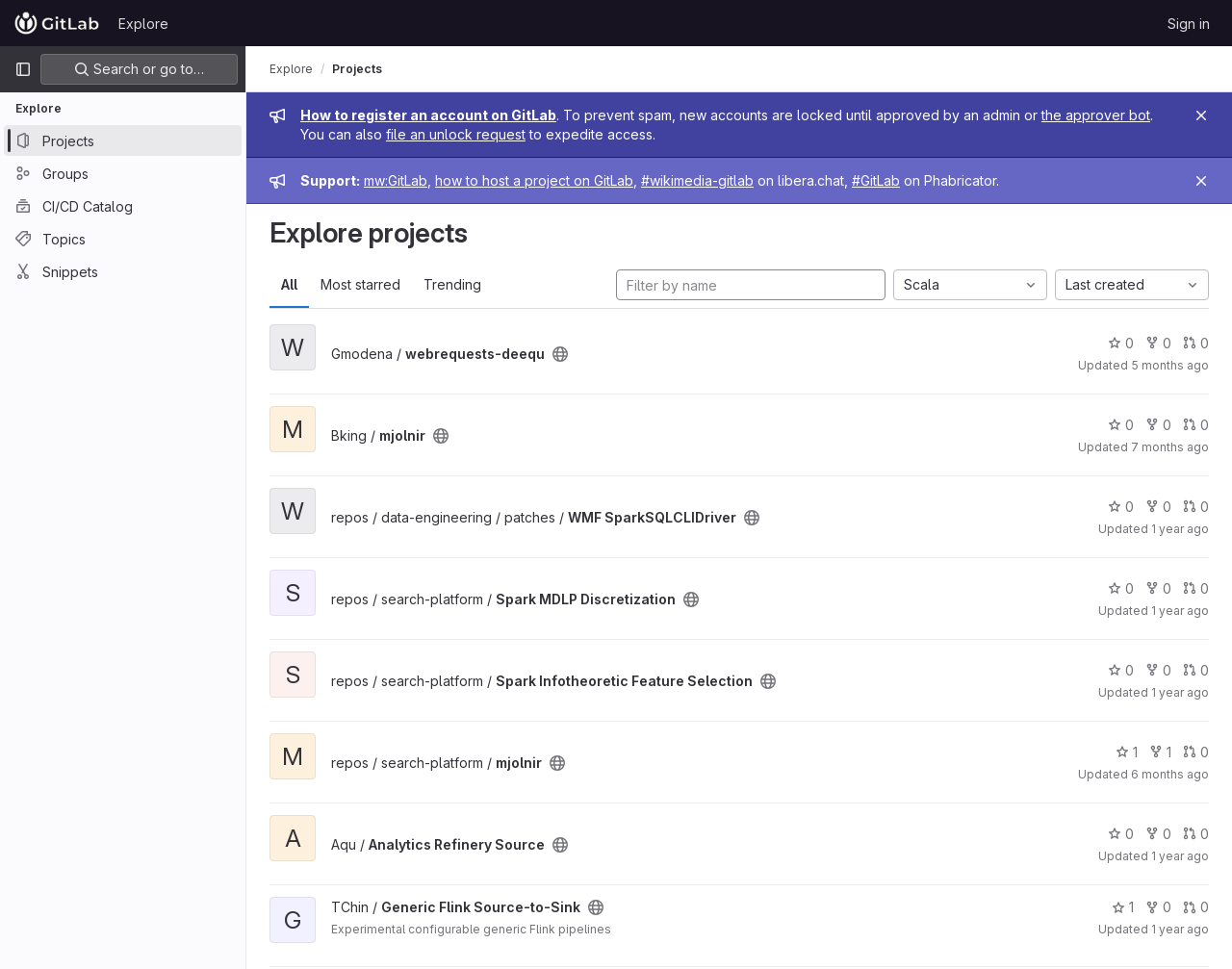Identify the bounding box coordinates of the section to be clicked to complete the task described by the following instruction: "Click on France". The coordinates should be four float numbers between 0 and 1, formatted as [left, top, right, bottom].

None